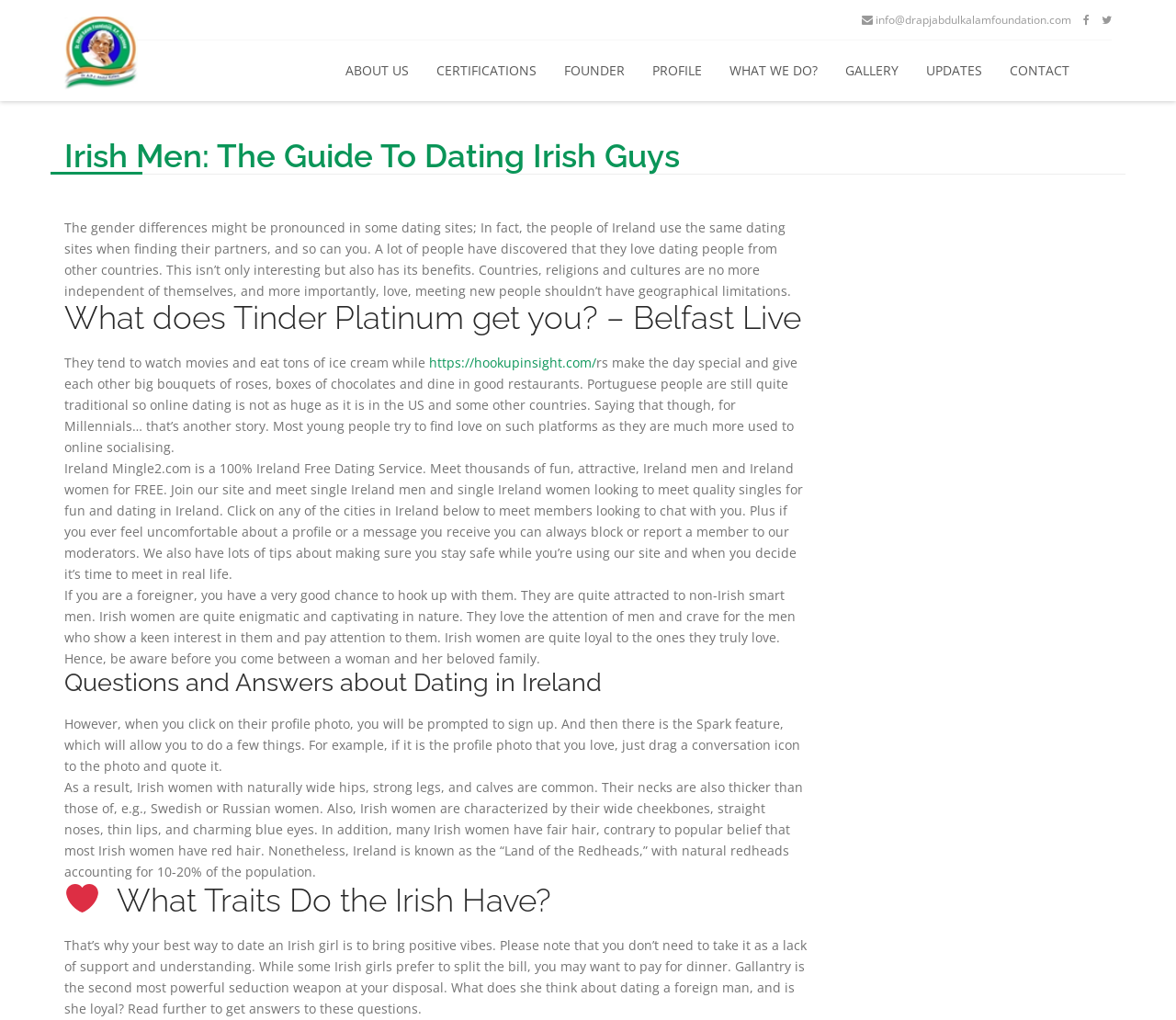Please identify the coordinates of the bounding box that should be clicked to fulfill this instruction: "Open the 'CONTACT' page".

[0.847, 0.041, 0.921, 0.098]